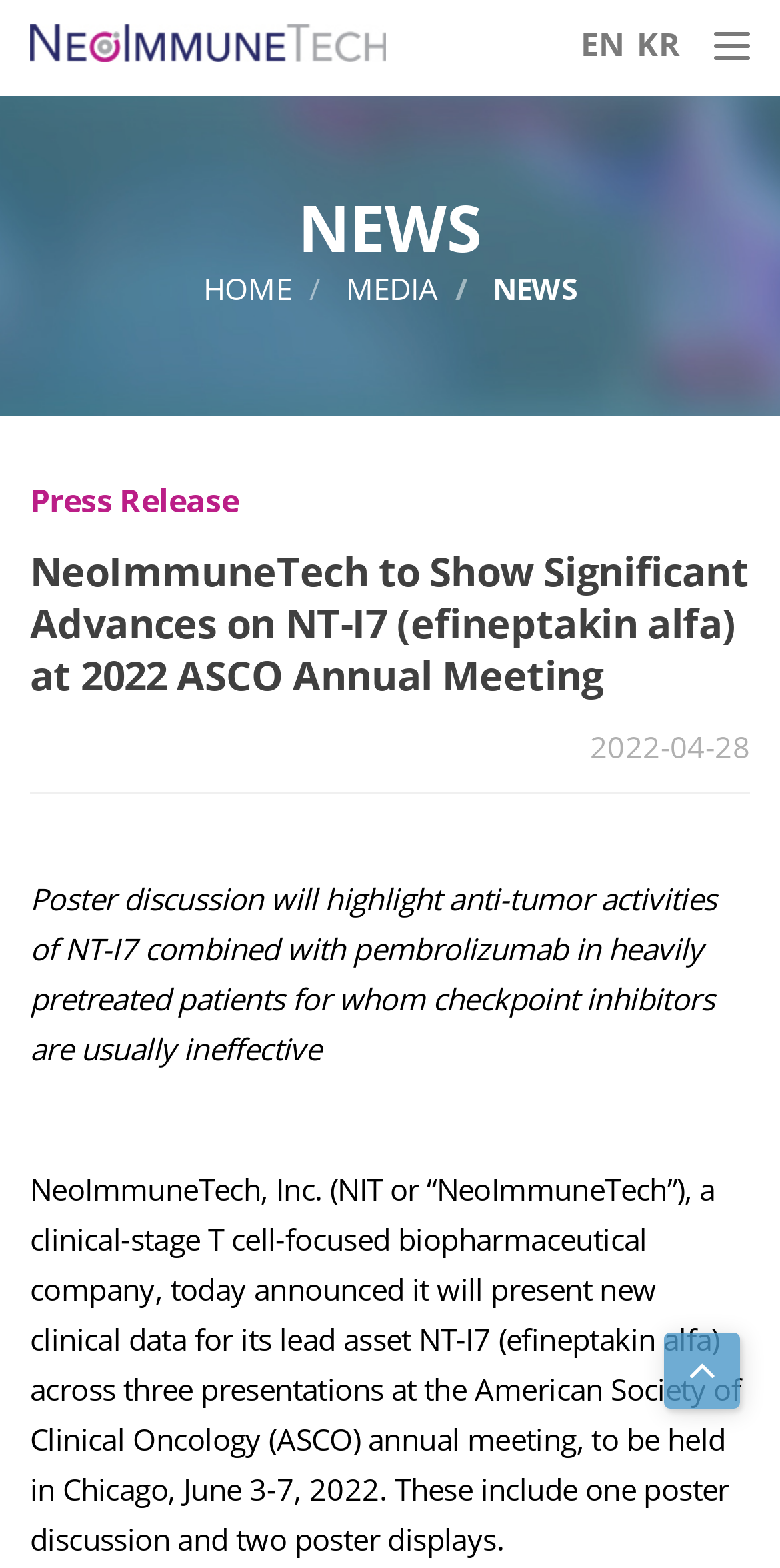Use a single word or phrase to answer the question:
What is the title of the latest news?

NeoImmuneTech to Show Significant Advances